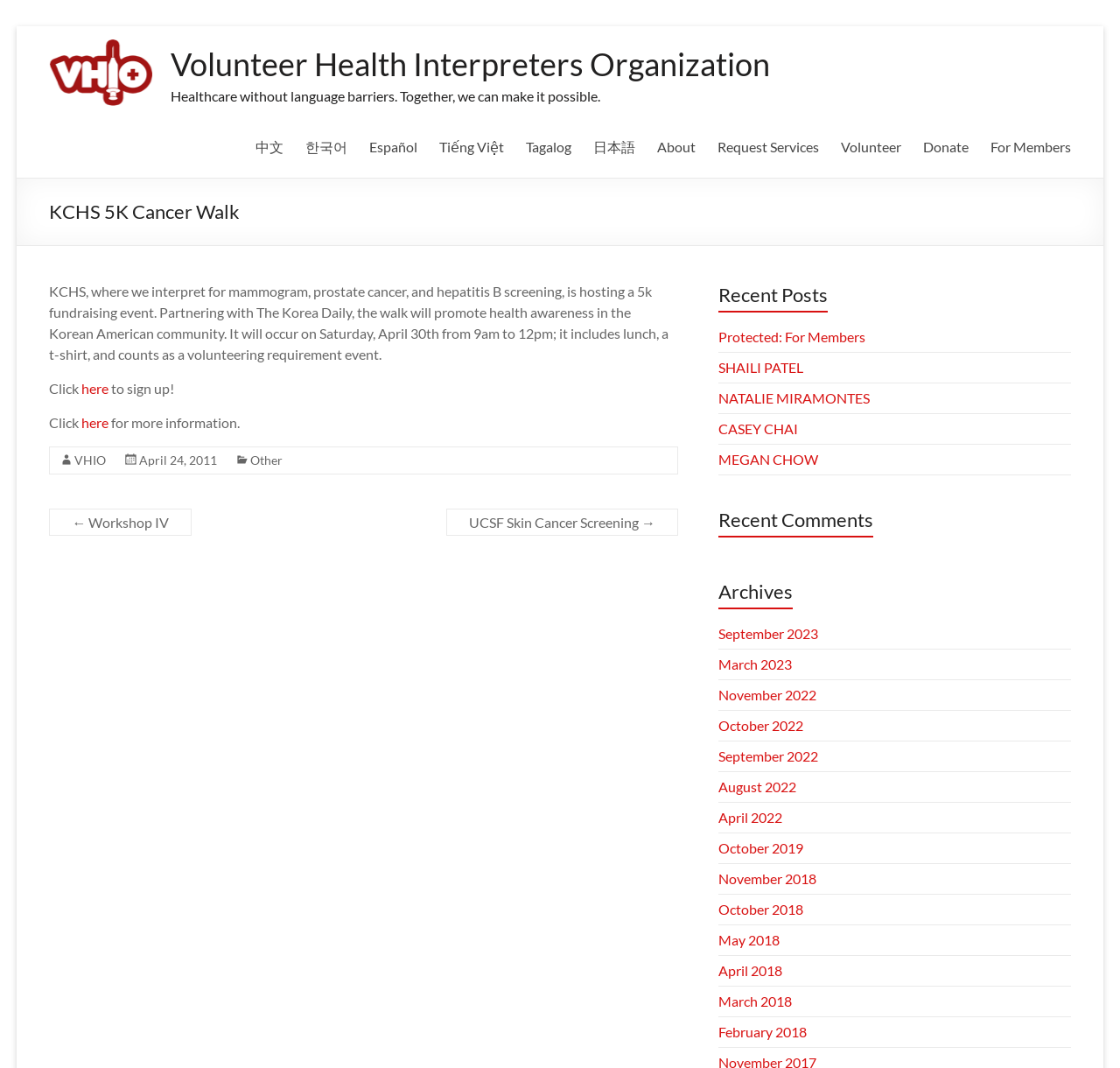Provide a comprehensive caption for the webpage.

The webpage is about the Volunteer Health Interpreters Organization (VHIO) and its KCHS 5K Cancer Walk event. At the top, there is a logo and a link to VHIO, followed by a heading with the organization's name. Below this, there is a brief description of the organization's mission: "Healthcare without language barriers. Together, we can make it possible."

On the left side, there is a section dedicated to the KCHS 5K Cancer Walk event. It includes a heading with the event's name, followed by a paragraph describing the event, which is a 5K fundraising walk promoting health awareness in the Korean American community. The event details, including the date, time, and location, are provided, along with links to sign up and get more information.

Above the event description, there are links to different language options, including Chinese, Korean, Spanish, Vietnamese, Tagalog, and Japanese. Below the event description, there are links to other pages, such as "About," "Request Services," "Volunteer," "Donate," and "For Members."

On the right side, there are two columns. The top column is dedicated to recent posts, with links to articles titled "Protected: For Members," "SHAILI PATEL," "NATALIE MIRAMONTES," "CASEY CHAI," and "MEGAN CHOW." The bottom column is dedicated to recent comments and archives, with links to different months and years, including September 2023, March 2023, and November 2022, among others.

At the bottom of the page, there is a footer section with links to VHIO, a date (April 24, 2011), and another link labeled "Other." There are also two links to navigate to other pages, "← Workshop IV" and "UCSF Skin Cancer Screening →."